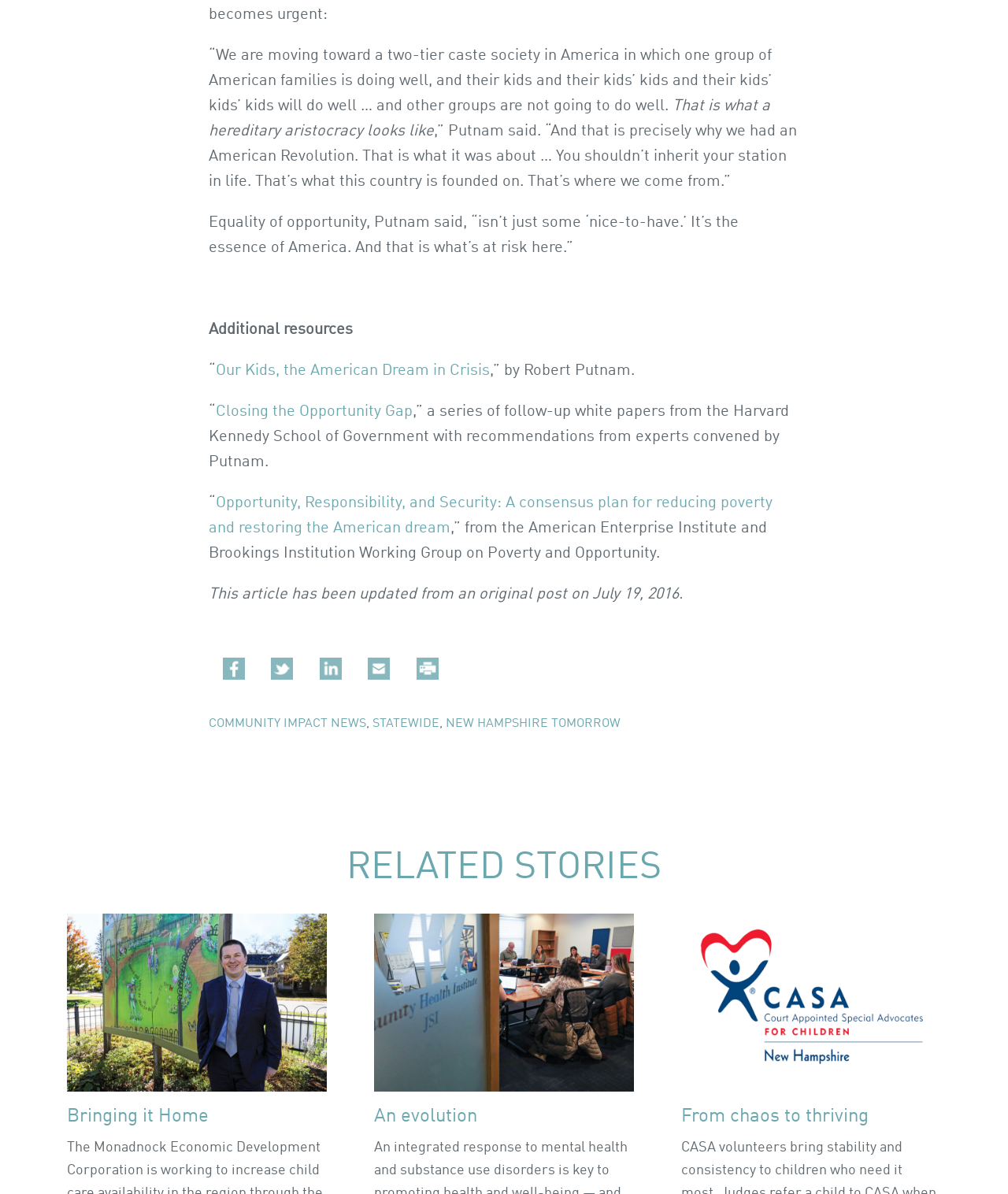How many images are there in the RELATED STORIES section? Examine the screenshot and reply using just one word or a brief phrase.

3